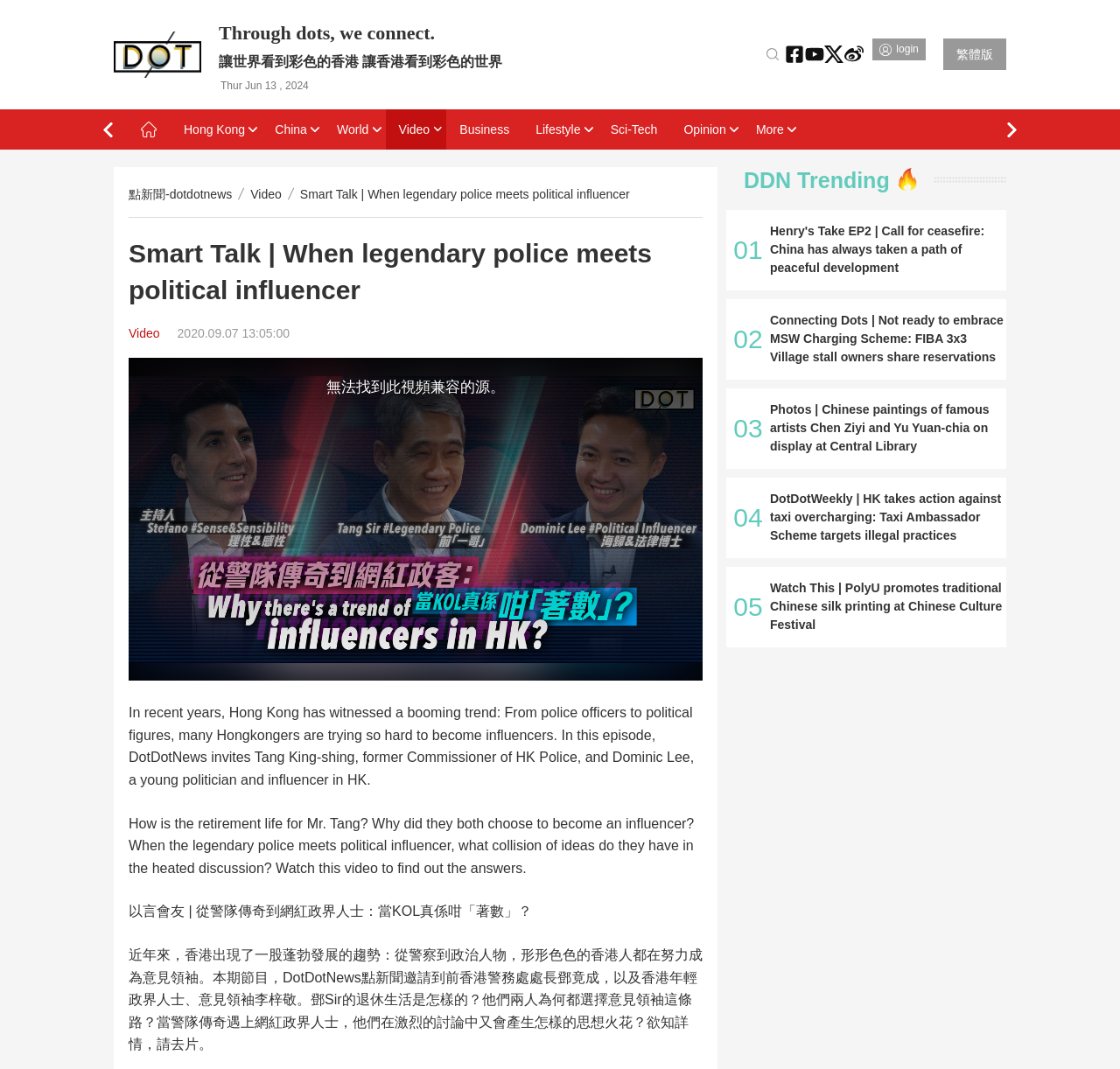Can you give a comprehensive explanation to the question given the content of the image?
What is the topic of the video?

The topic of the video can be inferred from the text 'In recent years, Hong Kong has witnessed a booming trend: From police officers to political figures, many Hongkongers are trying so hard to become influencers.' which is located in the description of the video.